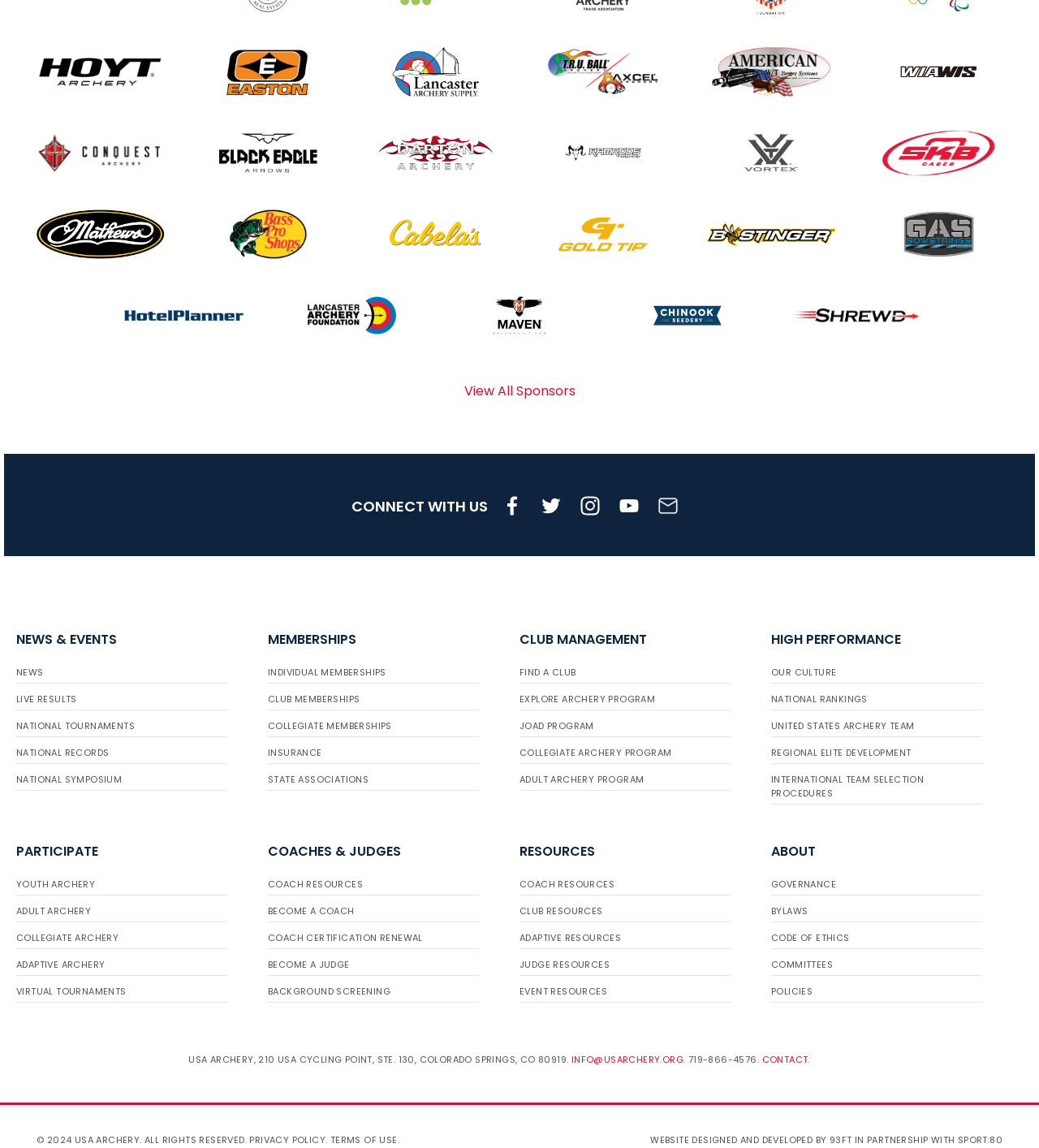Identify the bounding box coordinates of the region that should be clicked to execute the following instruction: "View Hoyt logo".

[0.024, 0.034, 0.169, 0.091]